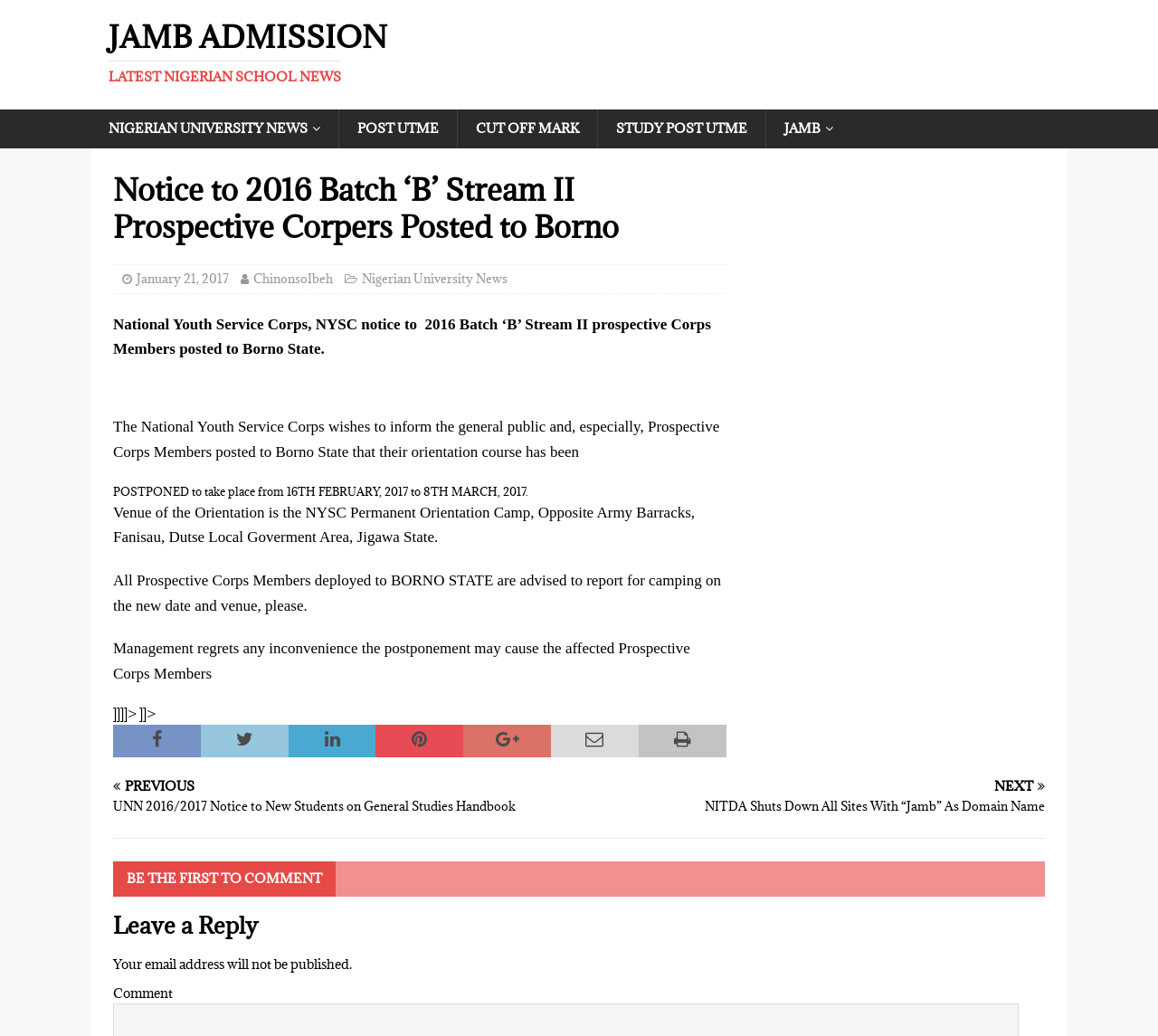Specify the bounding box coordinates for the region that must be clicked to perform the given instruction: "Leave a reply".

[0.098, 0.883, 0.902, 0.904]